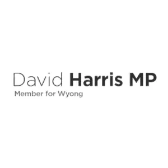Please provide a brief answer to the question using only one word or phrase: 
What is the abbreviation after the MP's name?

MP